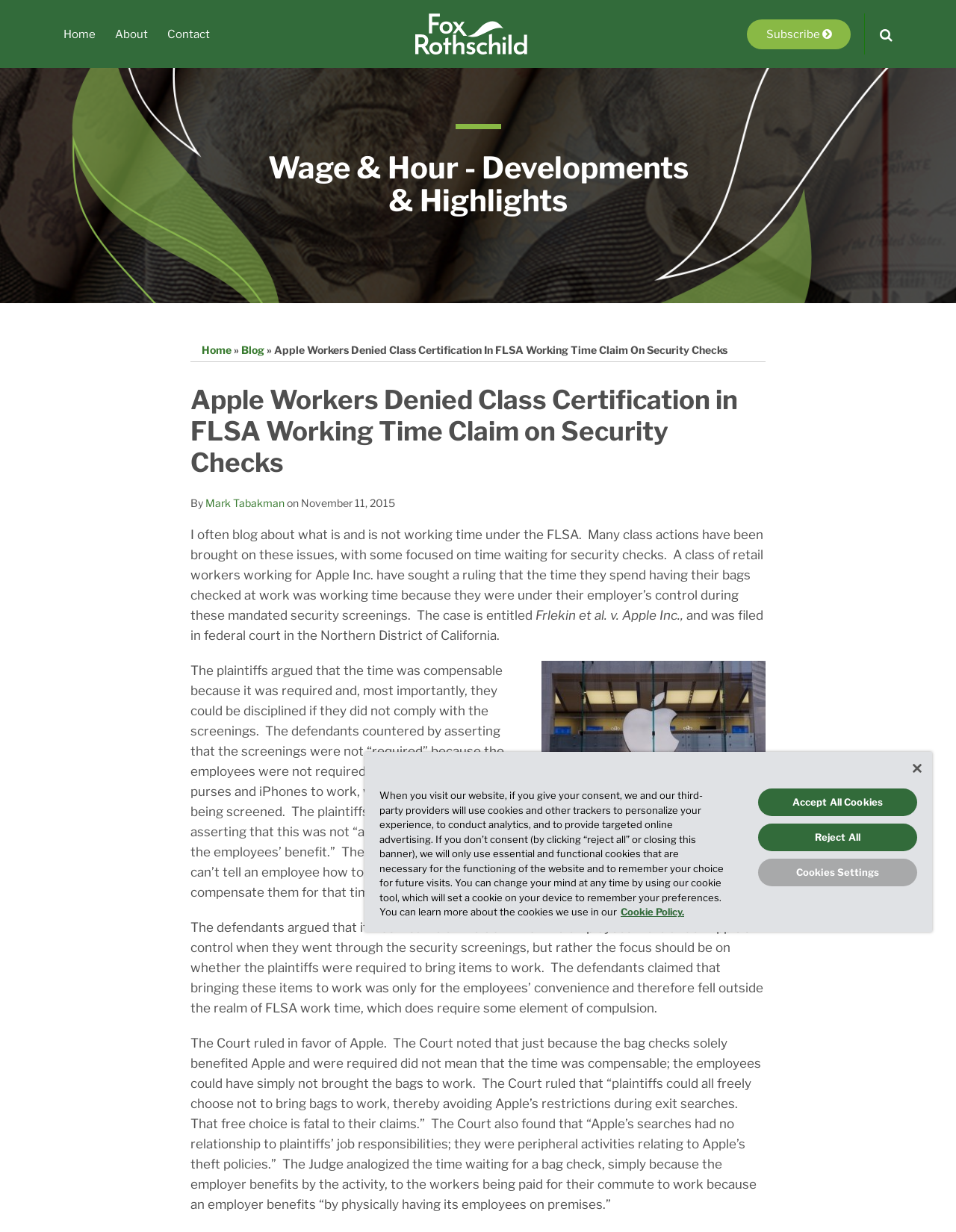What is the name of the law firm associated with the blog?
Please craft a detailed and exhaustive response to the question.

The name of the law firm associated with the blog can be determined by looking at the logo and text at the top of the page, which reads 'Fox Rothschild LLP'. This indicates that the blog is affiliated with the law firm Fox Rothschild LLP.